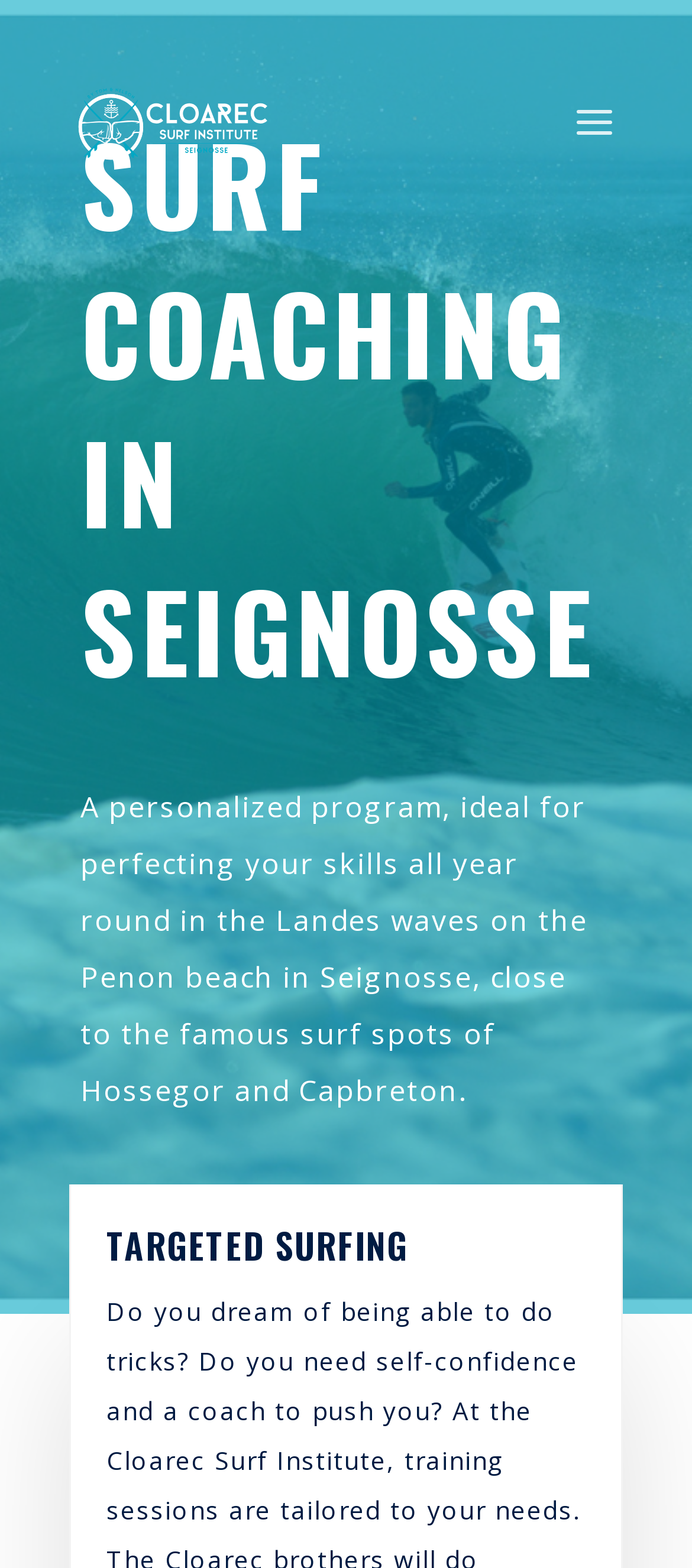What is the focus of the targeted surfing program?
Refer to the screenshot and answer in one word or phrase.

Tricks and self-confidence